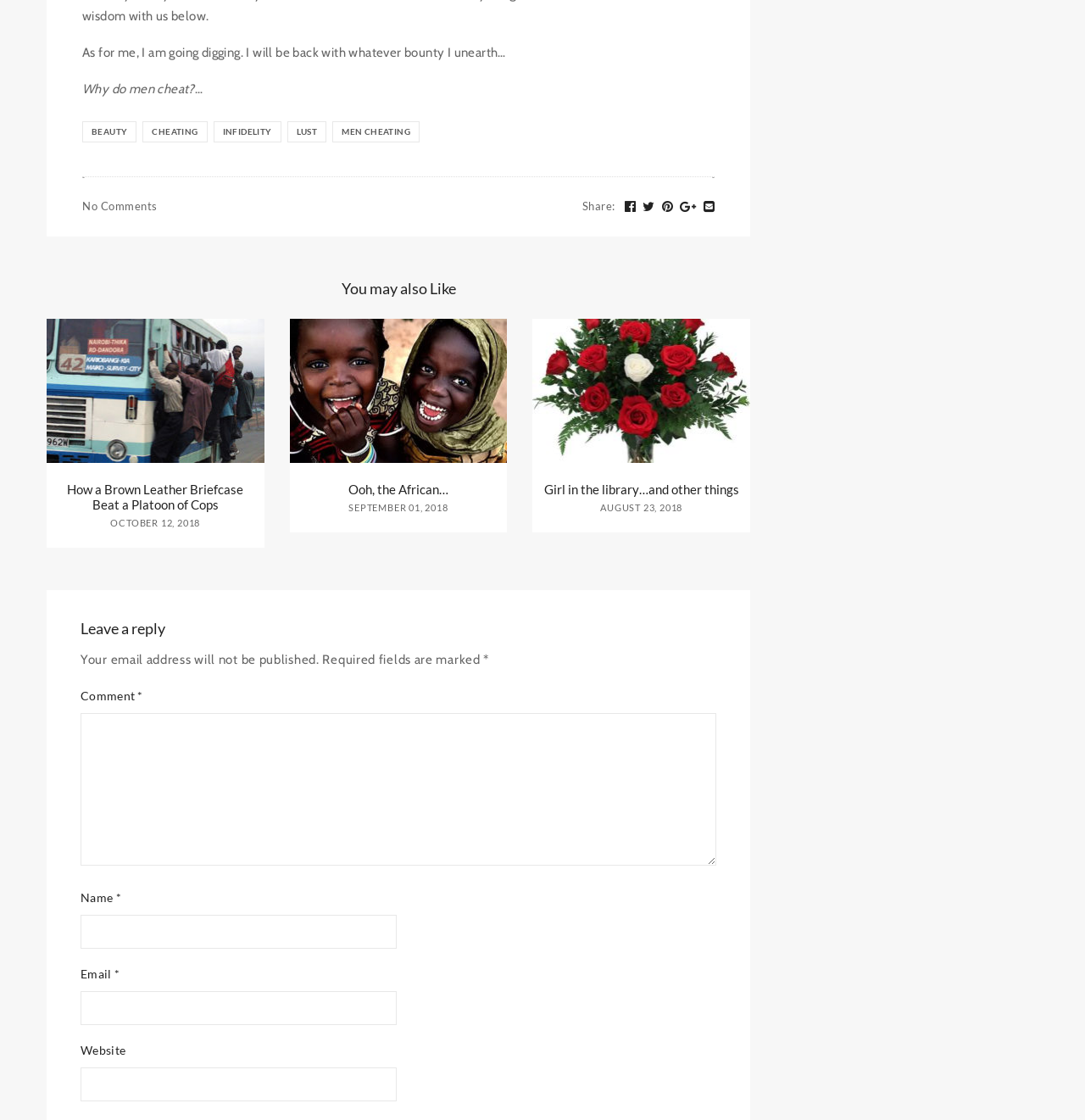Identify the bounding box for the described UI element: "Beauty".

[0.076, 0.108, 0.126, 0.127]